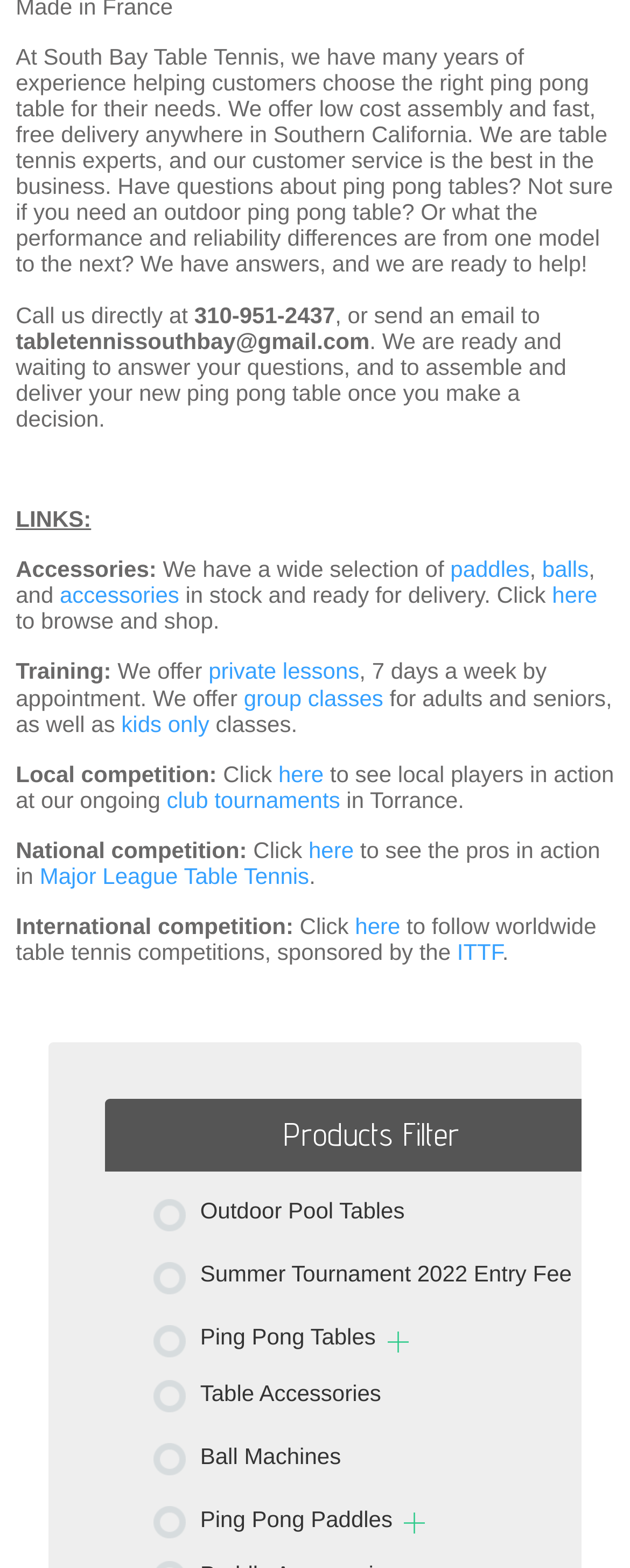Pinpoint the bounding box coordinates of the clickable element needed to complete the instruction: "Browse paddles". The coordinates should be provided as four float numbers between 0 and 1: [left, top, right, bottom].

[0.715, 0.355, 0.841, 0.371]